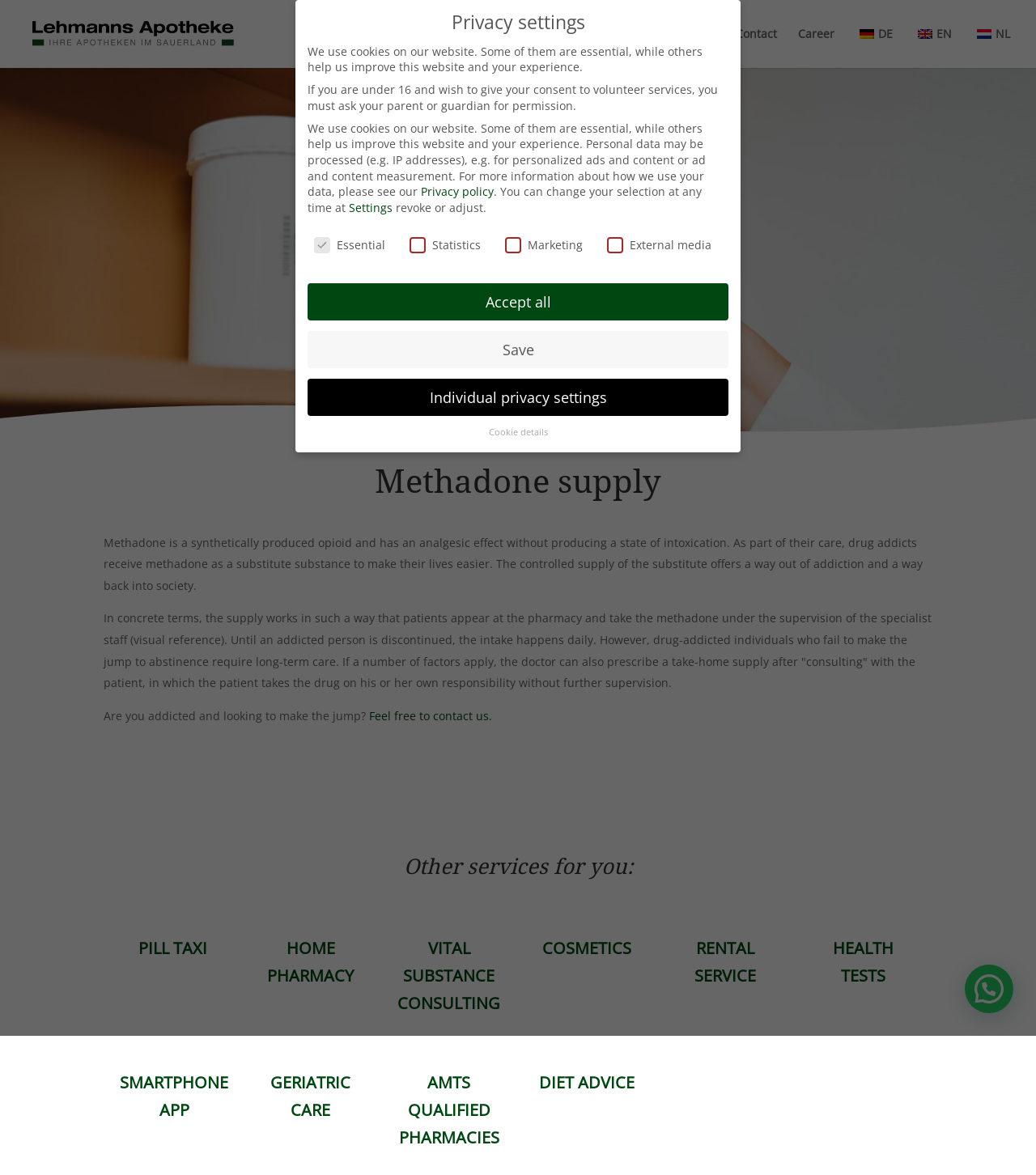Create a detailed summary of all the visual and textual information on the webpage.

This webpage is about Methadone supply and its related services. At the top, there is a navigation bar with links to "Homepage", "About us", "Locations", "Service", "Notdienst", "Contact", "Career", and language options. Below the navigation bar, there is a heading "Methadone supply" followed by a paragraph explaining what Methadone is and its purpose. 

Below this paragraph, there are two more paragraphs describing how the supply of Methadone works and the benefits of taking it. The third paragraph is a call to action, asking if the reader is addicted and wants to make a change, with a link to "Feel free to contact us." 

Further down, there is a heading "Other services for you:" followed by a list of links to various services such as "PILL TAXI", "HOME PHARMACY", "VITAL SUBSTANCE CONSULTING", "COSMETICS", "RENTAL SERVICE", "HEALTH TESTS", "SMARTPHONE APP", "GERIATRIC CARE", "AMTS QUALIFIED PHARMACIES", and "DIET ADVICE". 

At the bottom of the page, there is a section about "Privacy settings" with a heading and several paragraphs explaining how the website uses cookies and personal data. There are also several checkboxes and buttons to adjust privacy settings, including "Accept all", "Save", and "Individual privacy settings".